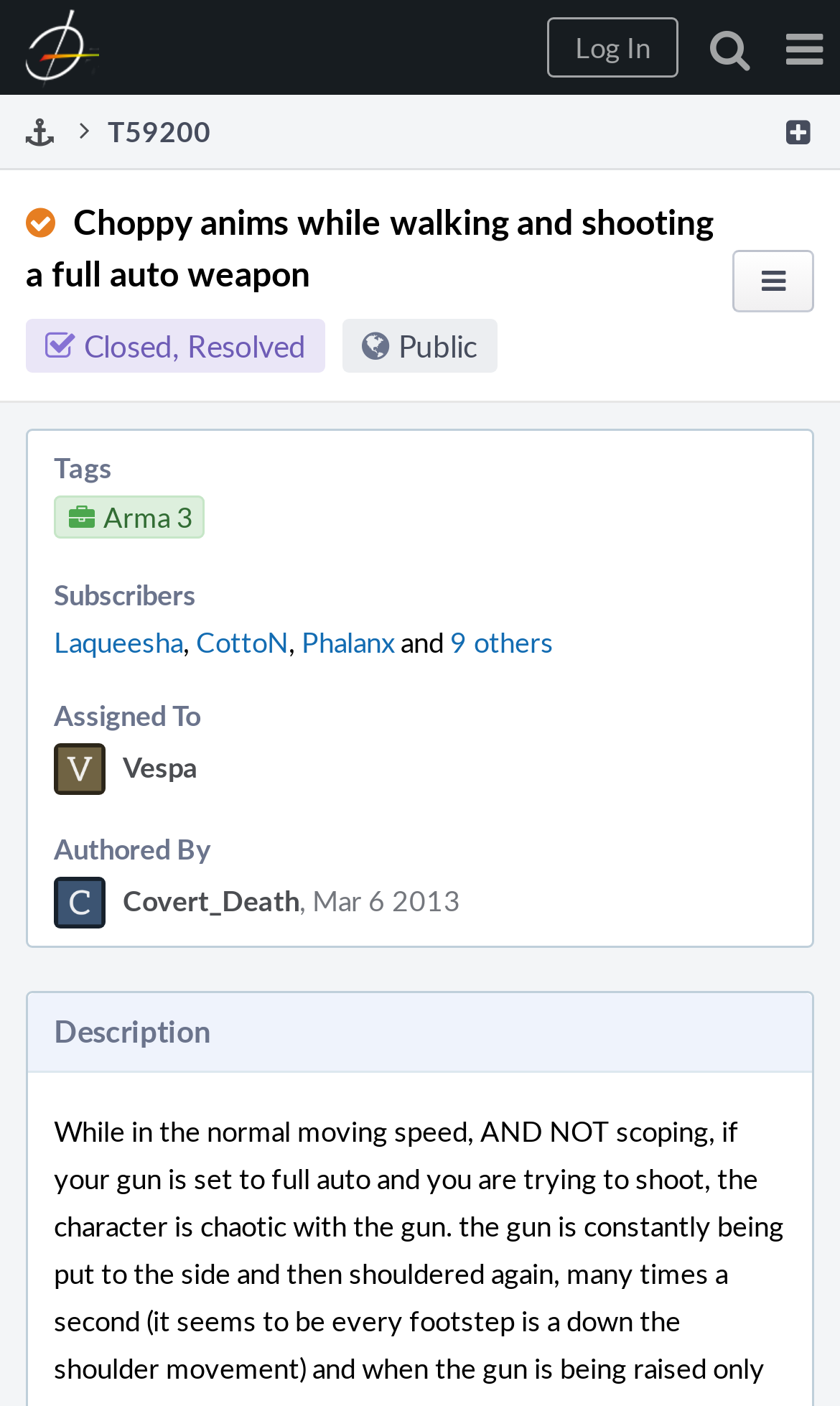Locate the bounding box of the UI element based on this description: "parent_node: Covert_Death, Mar 6 2013". Provide four float numbers between 0 and 1 as [left, top, right, bottom].

[0.064, 0.624, 0.126, 0.66]